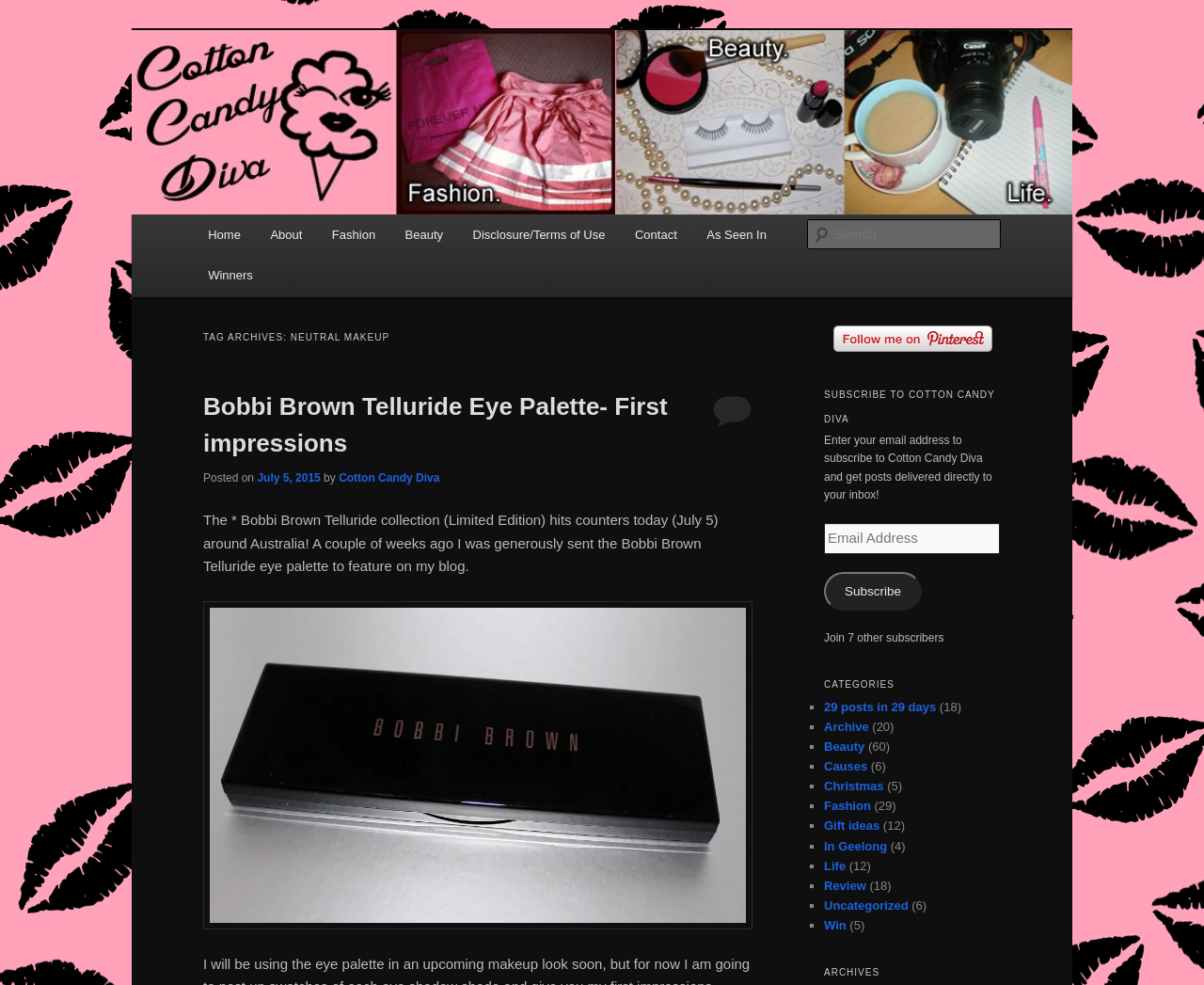Determine the bounding box coordinates of the clickable region to execute the instruction: "Follow Cotton Candy Diva on Pinterest". The coordinates should be four float numbers between 0 and 1, denoted as [left, top, right, bottom].

[0.692, 0.347, 0.824, 0.36]